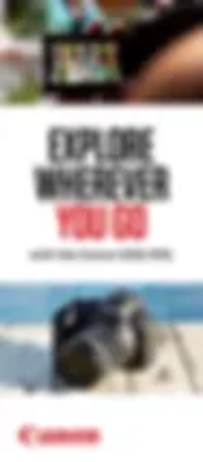What theme is suggested by the background of the banner?
Craft a detailed and extensive response to the question.

The background of the banner suggests a theme of travel or outdoor setting, which is inferred from the caption's description of the background as depicting a travel or outdoor setting, evoking feelings of adventure and exploration.